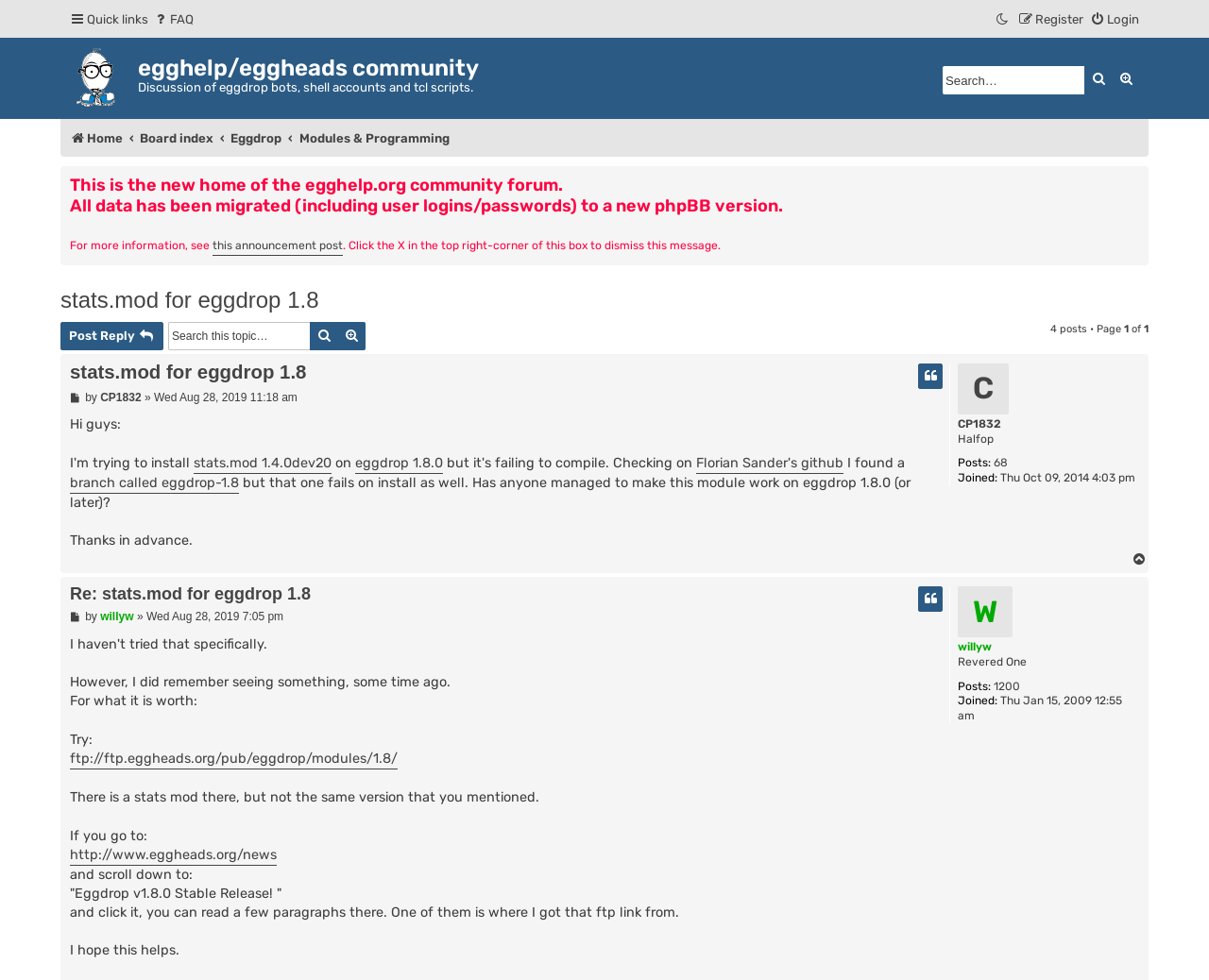Identify the bounding box for the element characterized by the following description: "Quick links".

[0.058, 0.006, 0.123, 0.034]